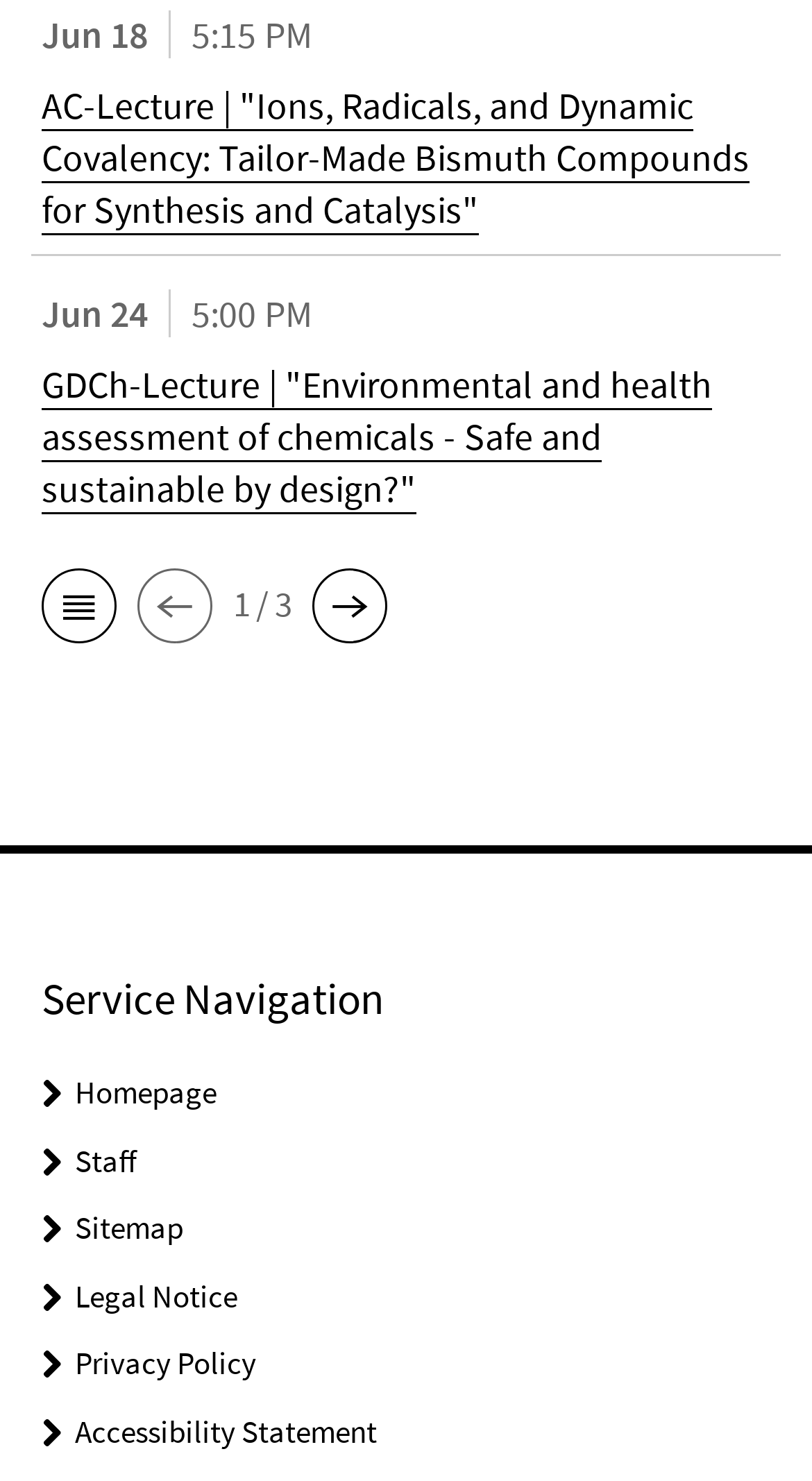Given the element description "Homepage" in the screenshot, predict the bounding box coordinates of that UI element.

[0.092, 0.724, 0.267, 0.751]